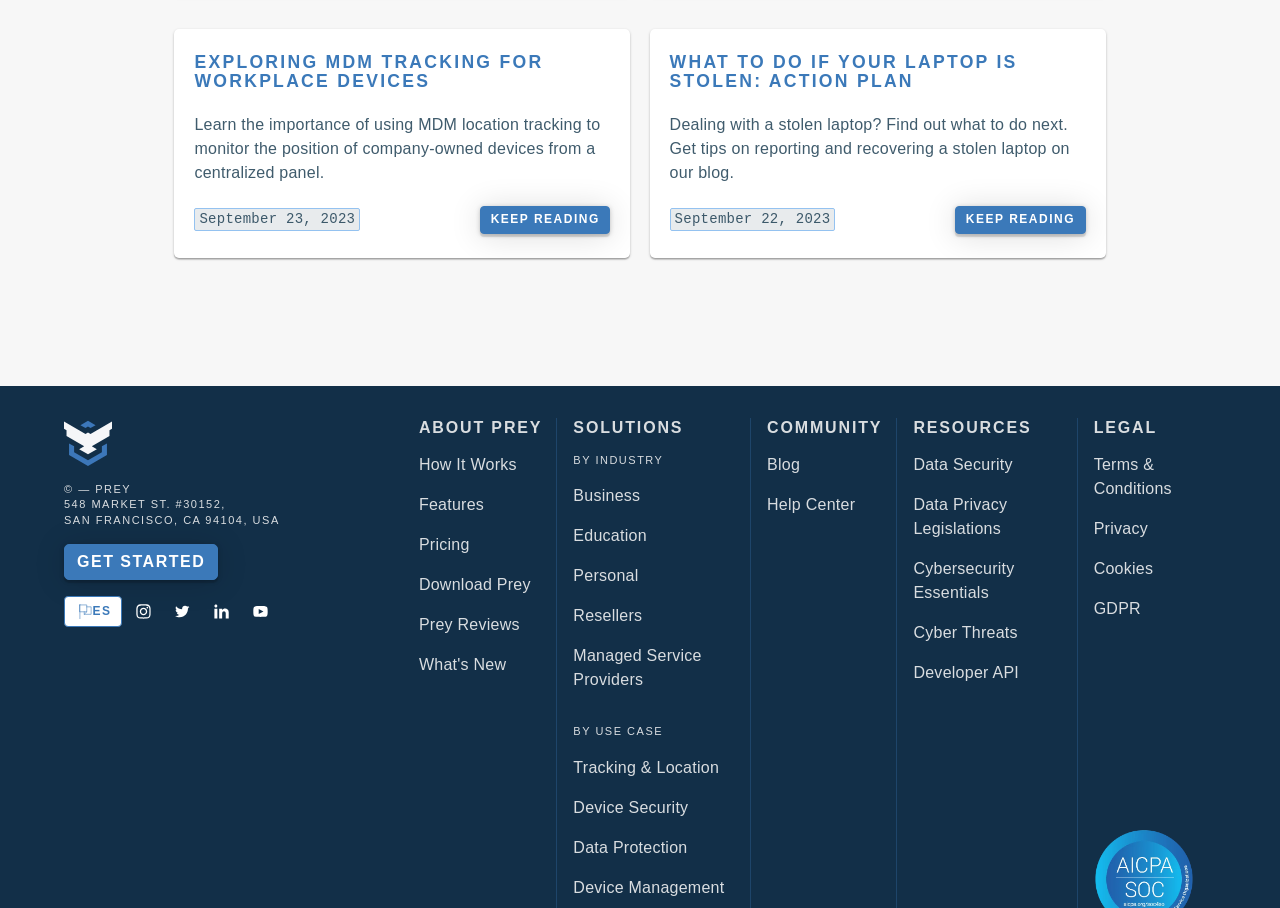Identify the bounding box for the element characterized by the following description: "parent_node: © — PREY".

[0.05, 0.46, 0.088, 0.513]